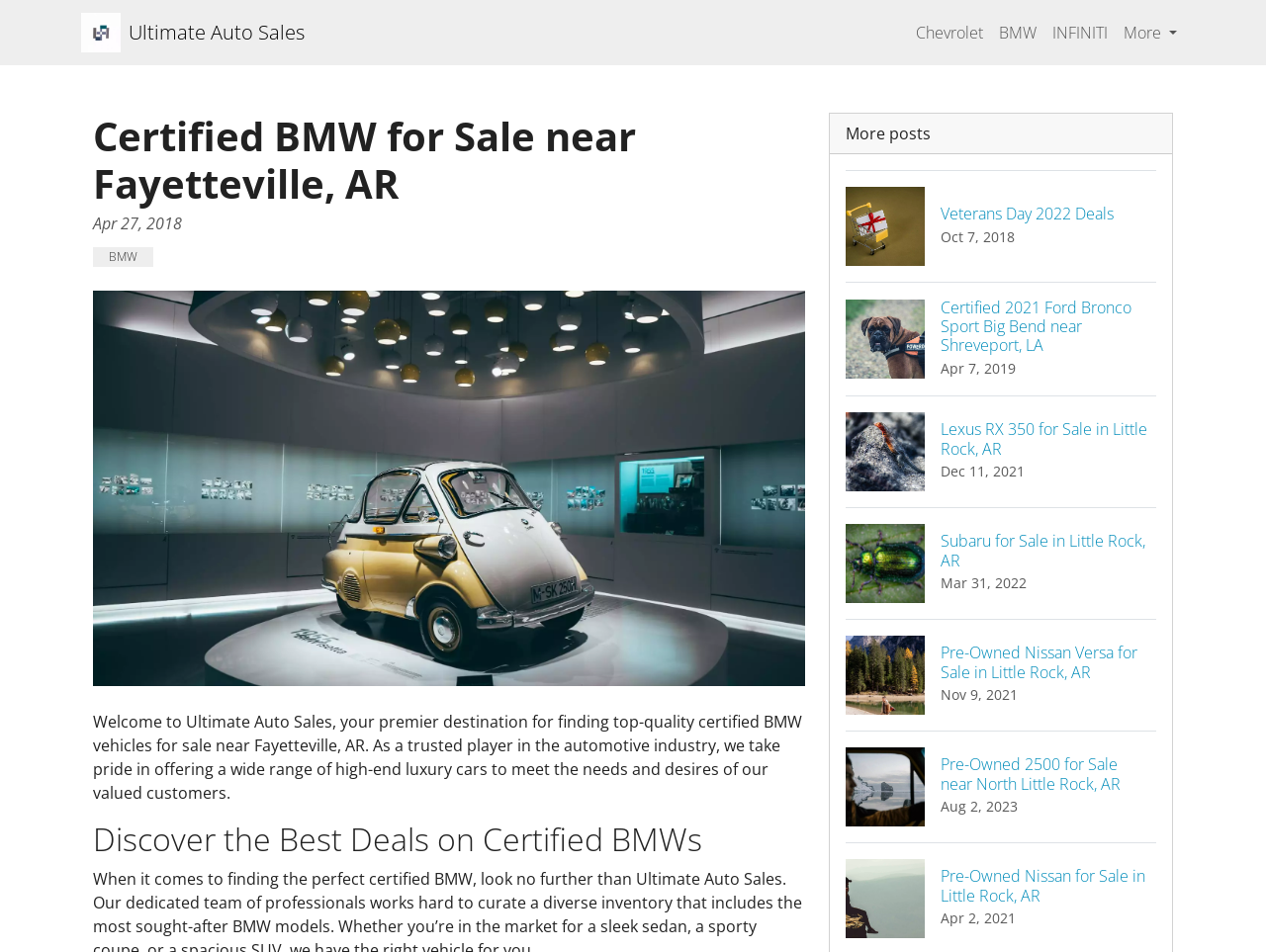Identify the bounding box coordinates of the section that should be clicked to achieve the task described: "Click on 'Fireplace Safety 101'".

None